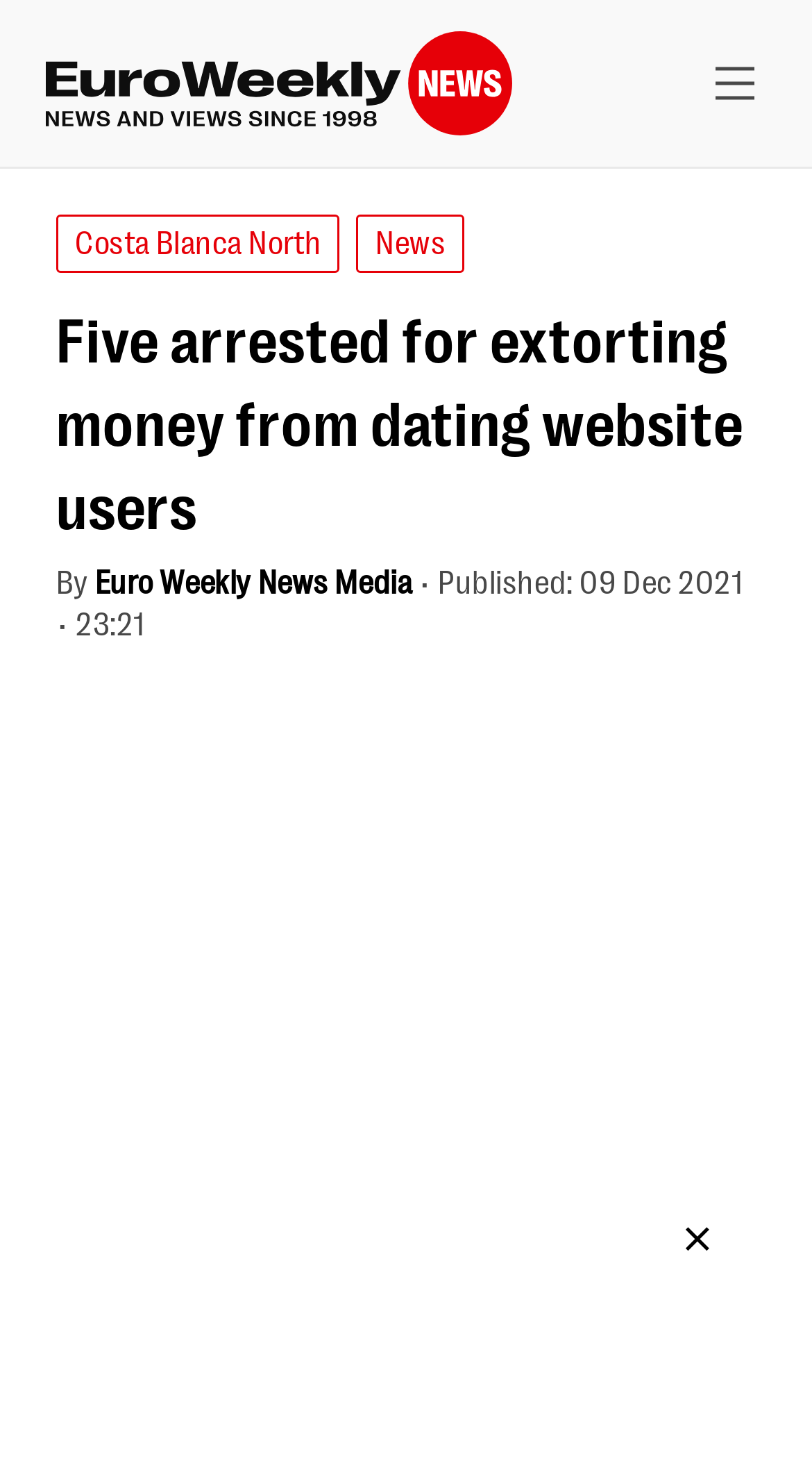What is the title or heading displayed on the webpage?

Five arrested for extorting money from dating website users